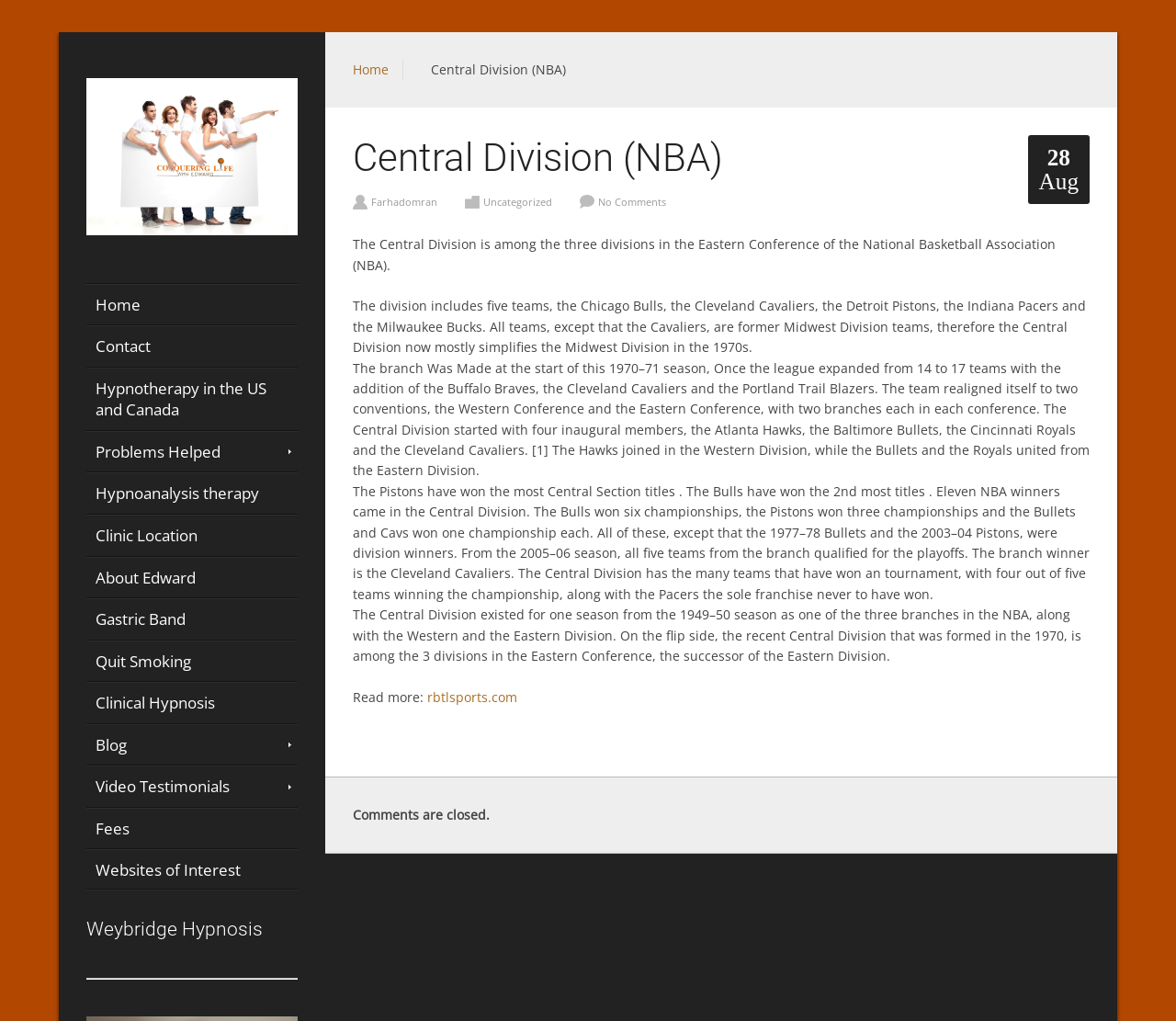Locate the bounding box coordinates of the element I should click to achieve the following instruction: "Read the 'Central Division (NBA)' article".

[0.3, 0.133, 0.927, 0.178]